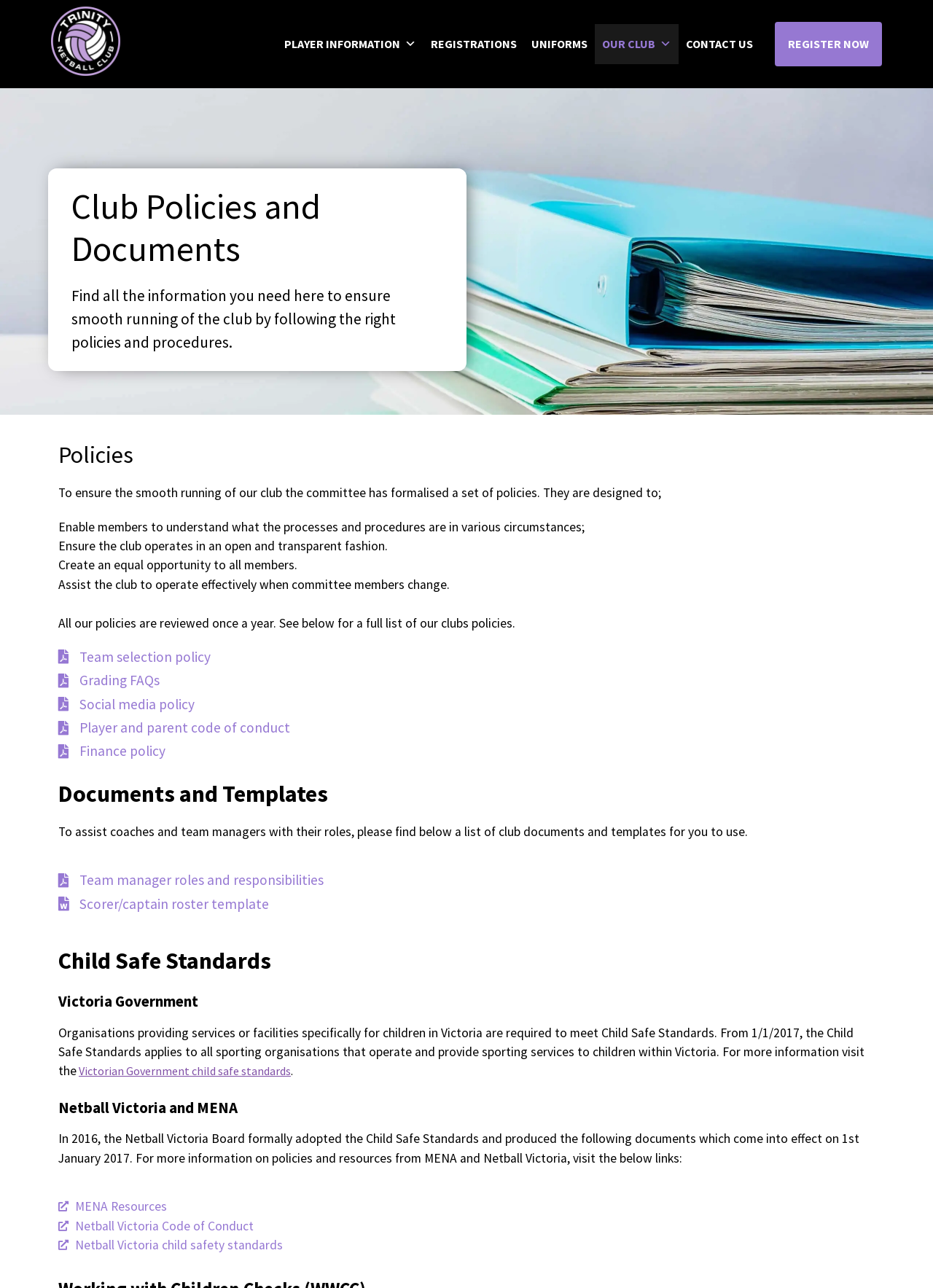Predict the bounding box coordinates for the UI element described as: "Particle Technology Forum". The coordinates should be four float numbers between 0 and 1, presented as [left, top, right, bottom].

None